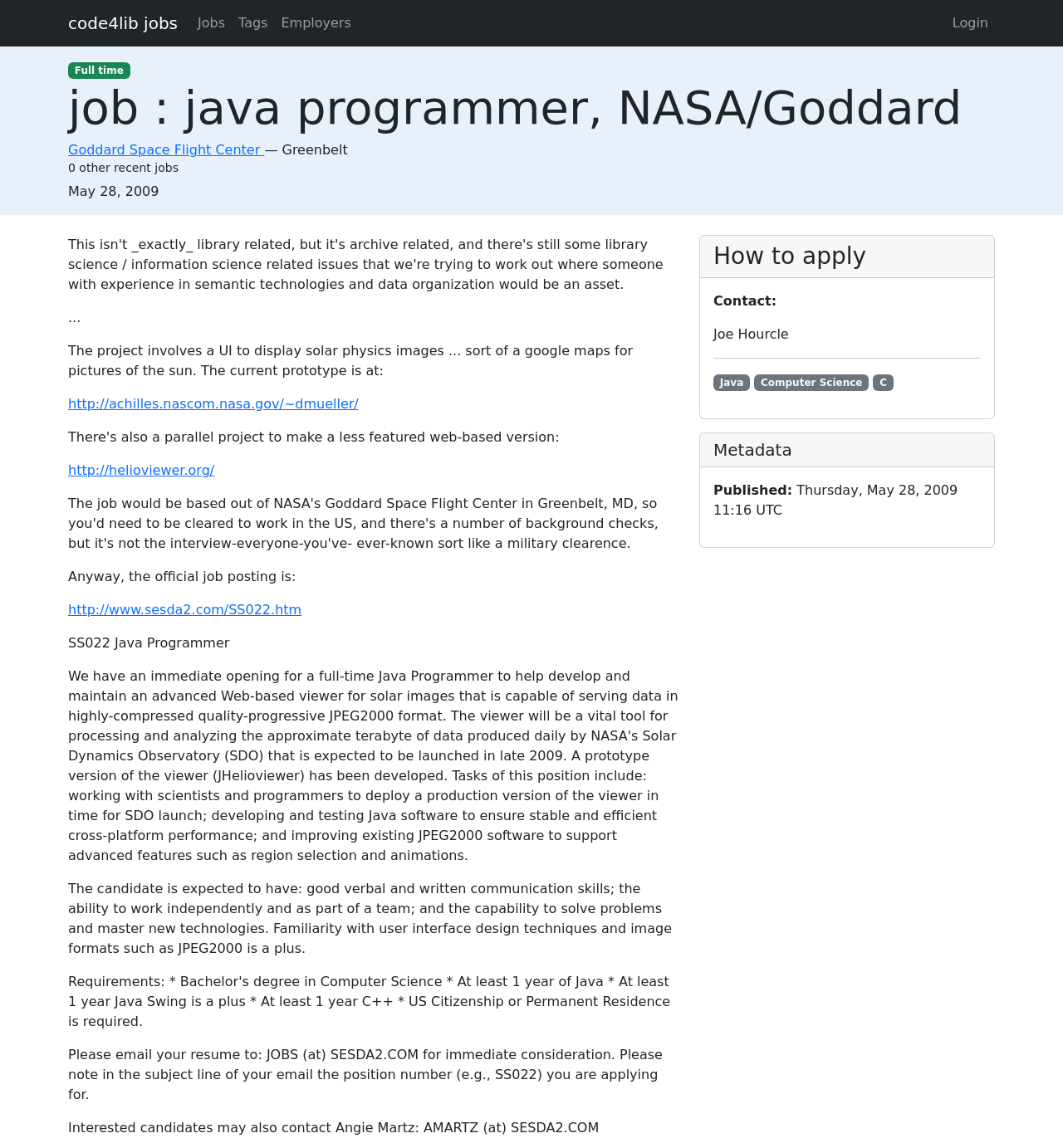Please identify the bounding box coordinates of the element's region that I should click in order to complete the following instruction: "Read the 'How to apply' section". The bounding box coordinates consist of four float numbers between 0 and 1, i.e., [left, top, right, bottom].

[0.671, 0.211, 0.923, 0.236]